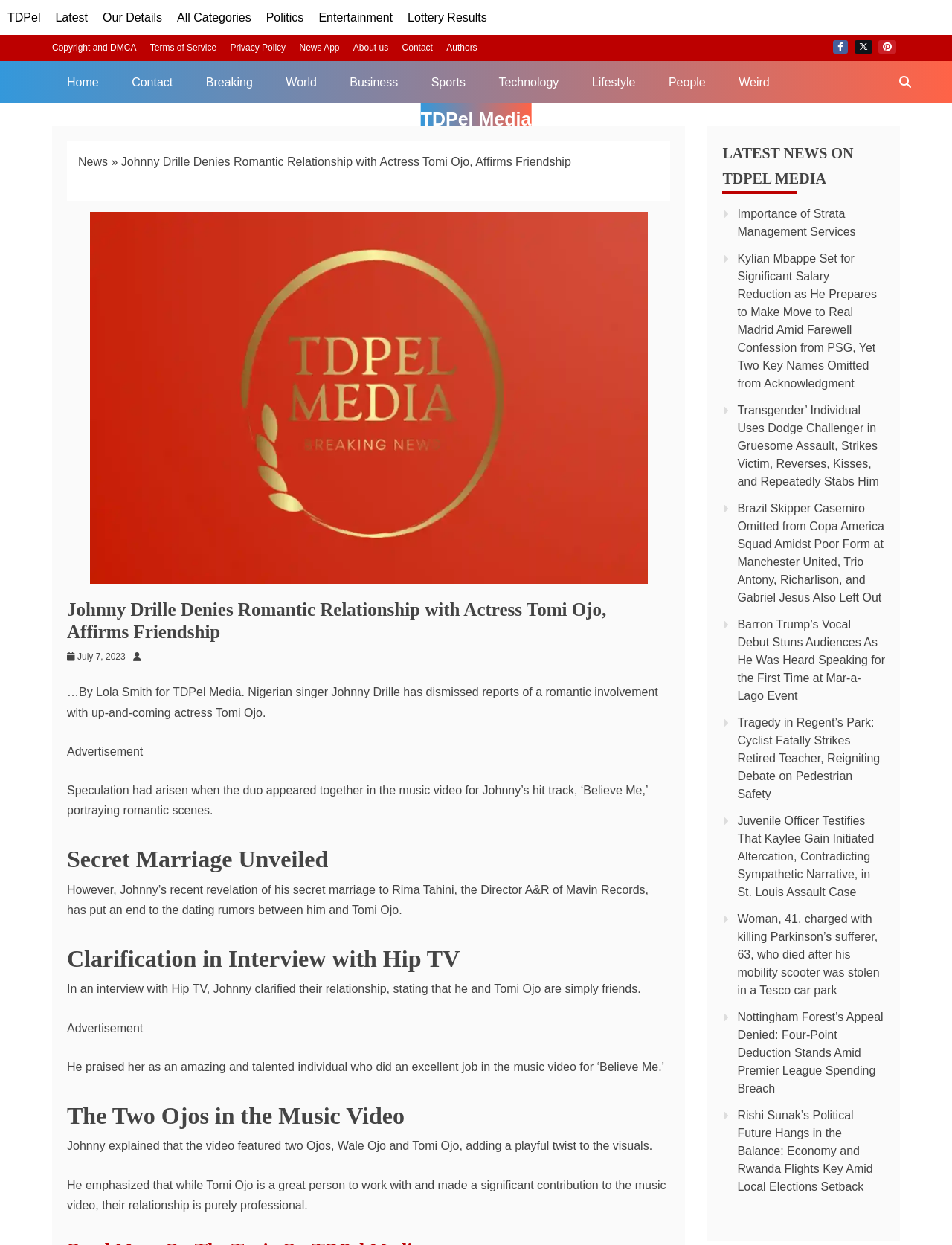Examine the screenshot and answer the question in as much detail as possible: How many Ojos appeared in the music video for 'Believe Me'?

I found the answer by reading the article's content, which mentions 'Johnny explained that the video featured two Ojos, Wale Ojo and Tomi Ojo, adding a playful twist to the visuals.'